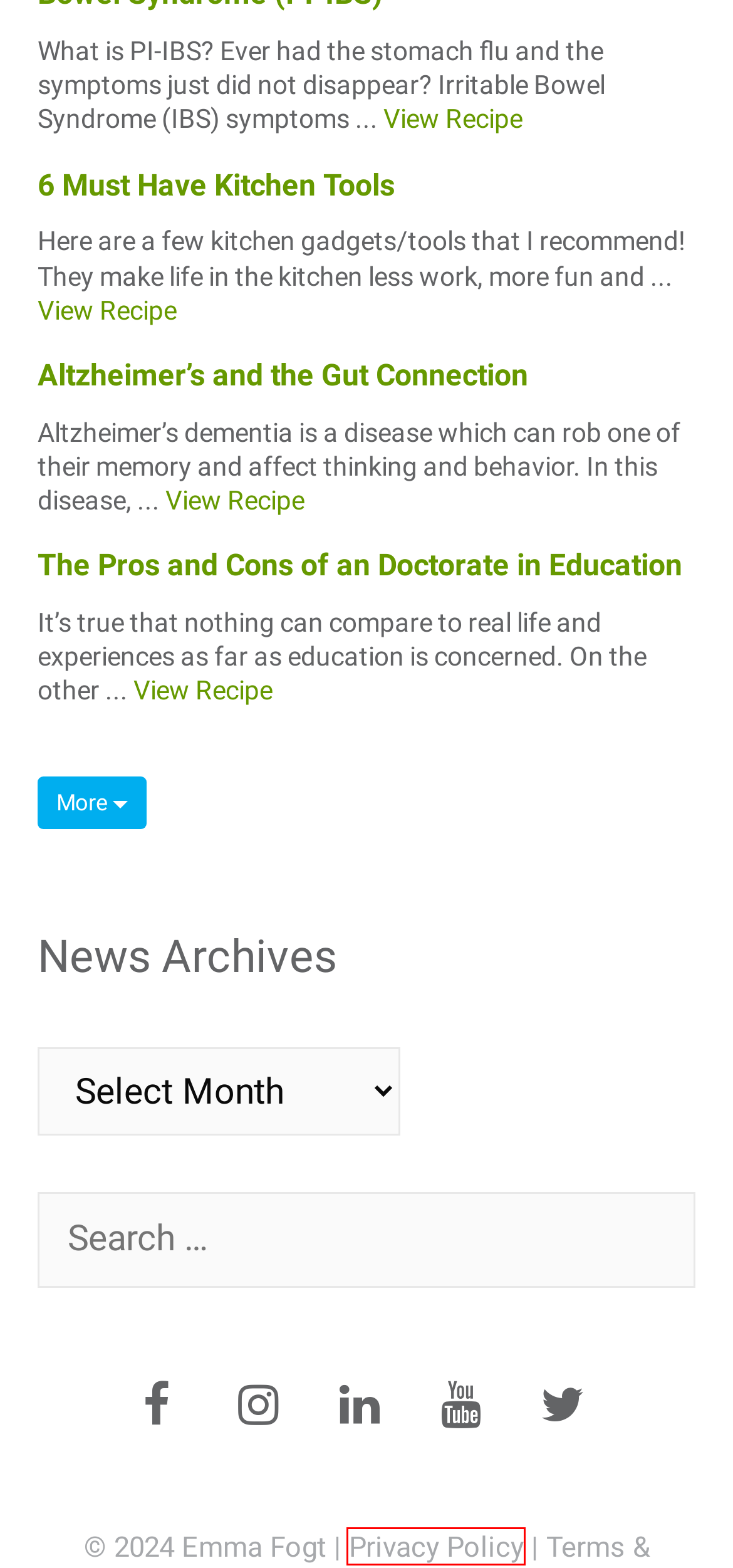You are provided a screenshot of a webpage featuring a red bounding box around a UI element. Choose the webpage description that most accurately represents the new webpage after clicking the element within the red bounding box. Here are the candidates:
A. Nausea & Migraines: 4 Helpful Tips - The Biome Kitchen
B. The Pros and Cons of an Doctorate in Education - The Biome Kitchen
C. Altzheimer’s and the Gut Connection - The Biome Kitchen
D. Terms & Conditions - The Biome Kitchen
E. Seven New Subsets of IBS - The Biome Kitchen
F. 6 Must Have Kitchen Tools - The Biome Kitchen
G. Privacy Policy - The Biome Kitchen
H. Cooking Instruction & Team Culinary Challenges - The Biome Kitchen

G